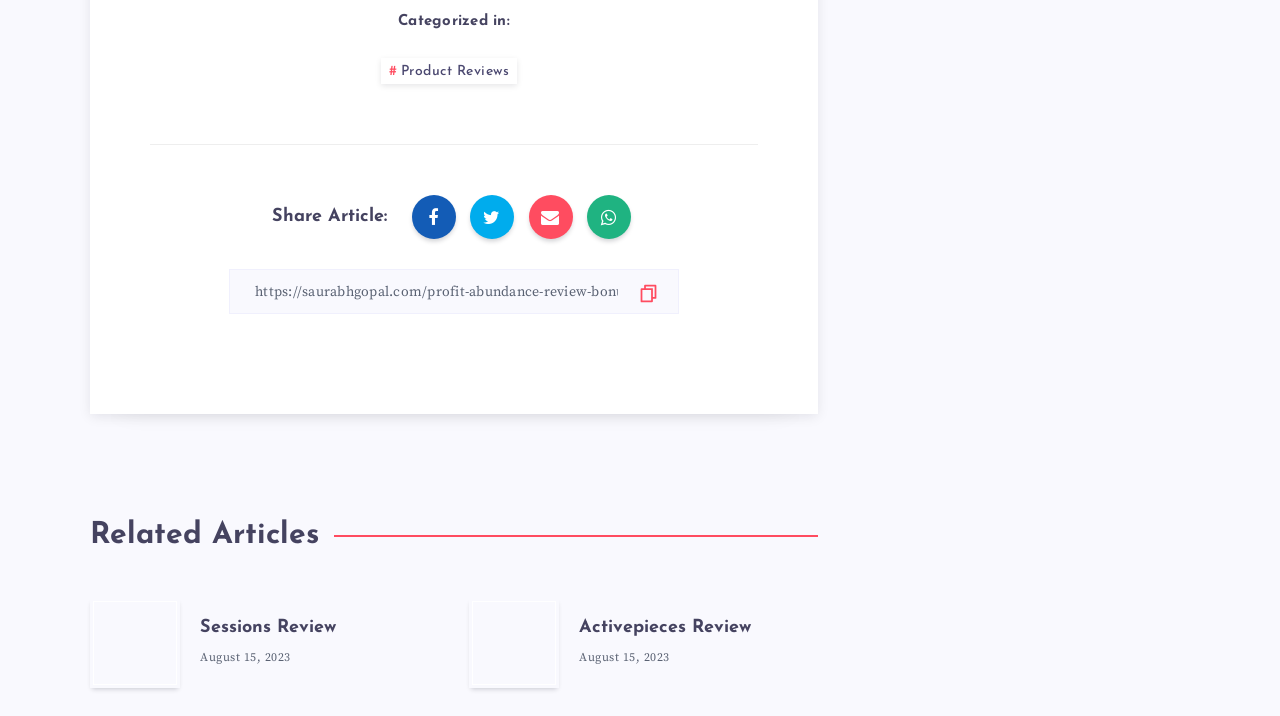Find the bounding box of the UI element described as: "Product Reviews". The bounding box coordinates should be given as four float values between 0 and 1, i.e., [left, top, right, bottom].

[0.298, 0.08, 0.404, 0.118]